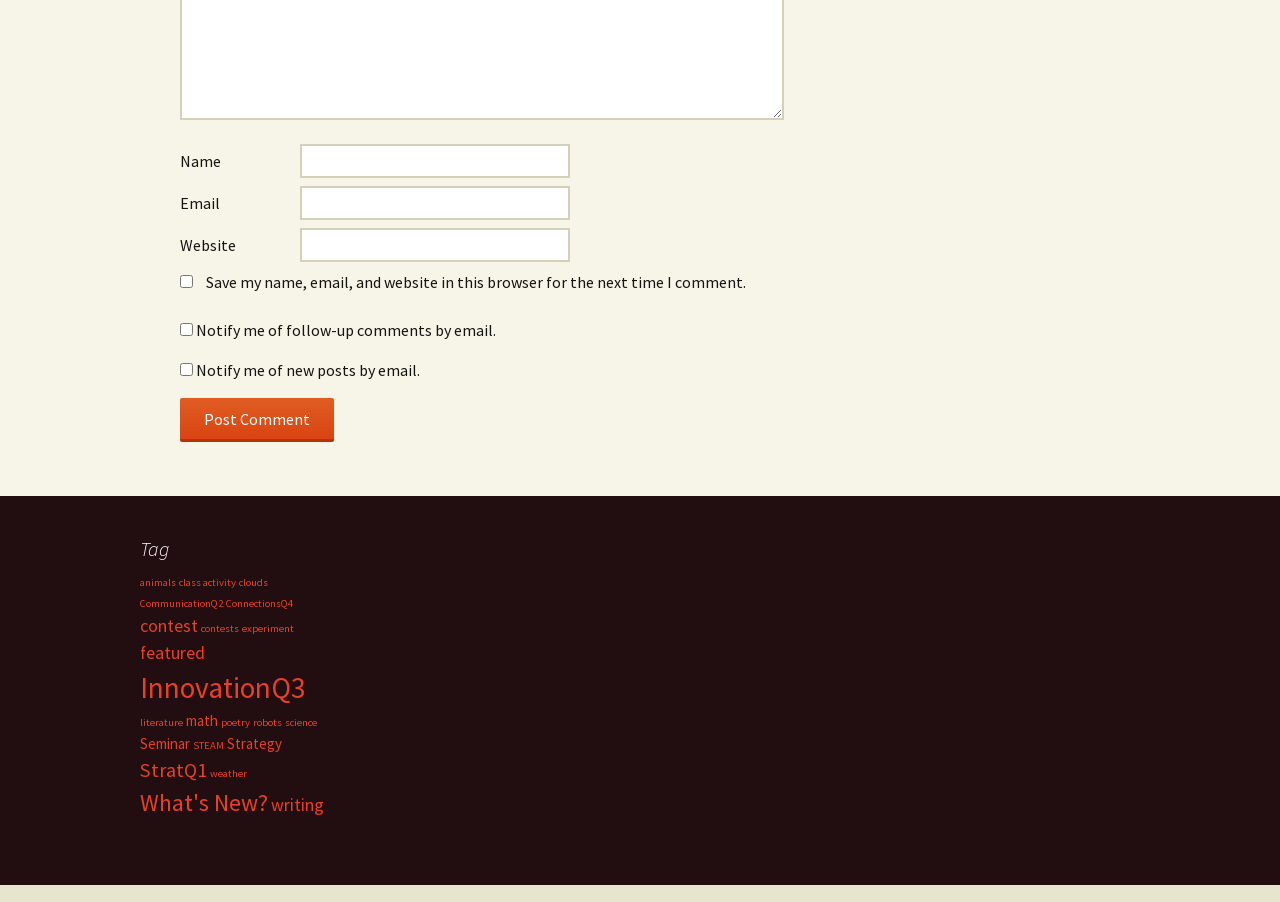Determine the bounding box coordinates of the clickable element necessary to fulfill the instruction: "Enter your name". Provide the coordinates as four float numbers within the 0 to 1 range, i.e., [left, top, right, bottom].

[0.234, 0.159, 0.445, 0.197]